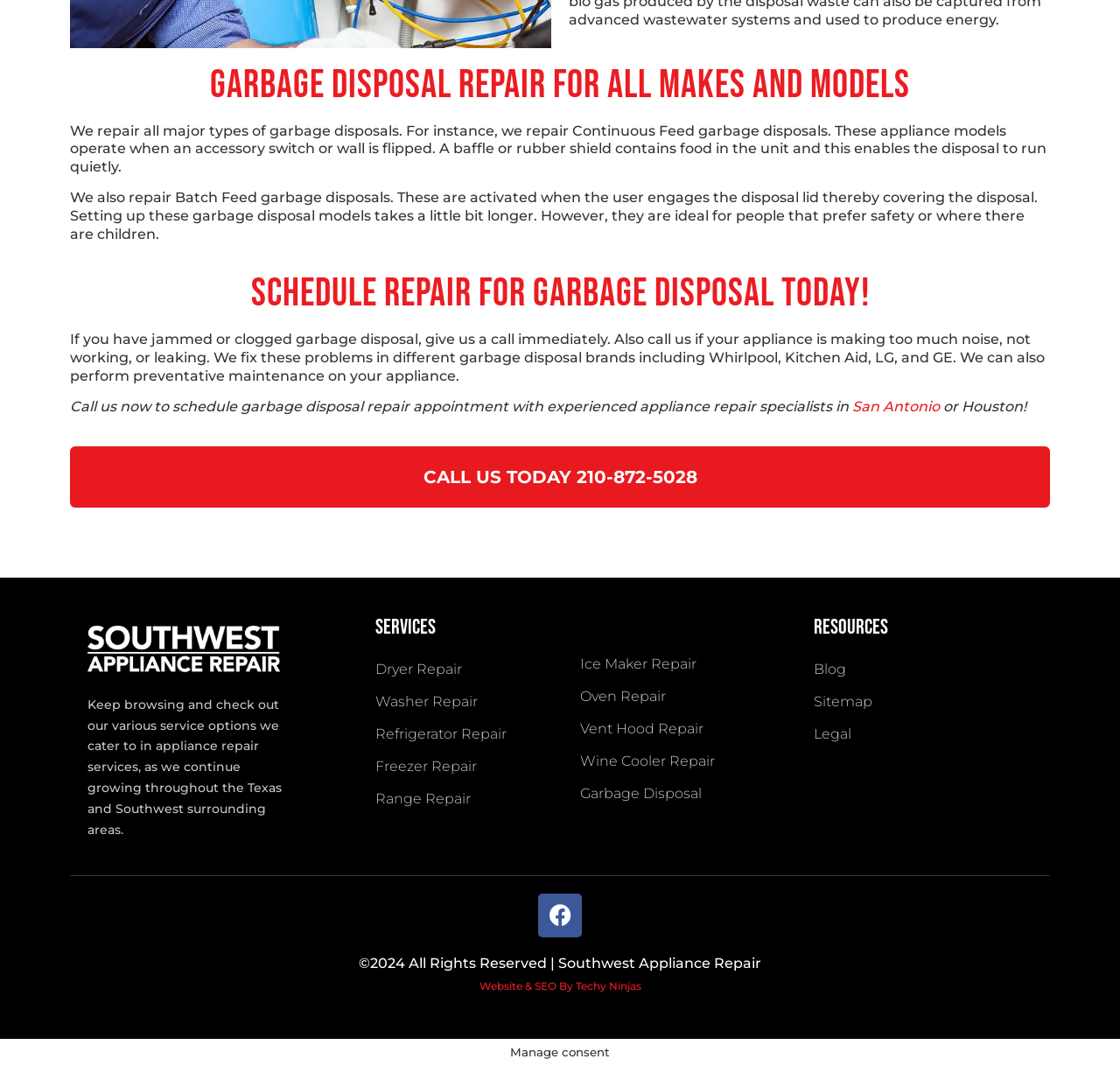Locate the bounding box coordinates of the UI element described by: "Vent Hood Repair". The bounding box coordinates should consist of four float numbers between 0 and 1, i.e., [left, top, right, bottom].

[0.518, 0.671, 0.711, 0.697]